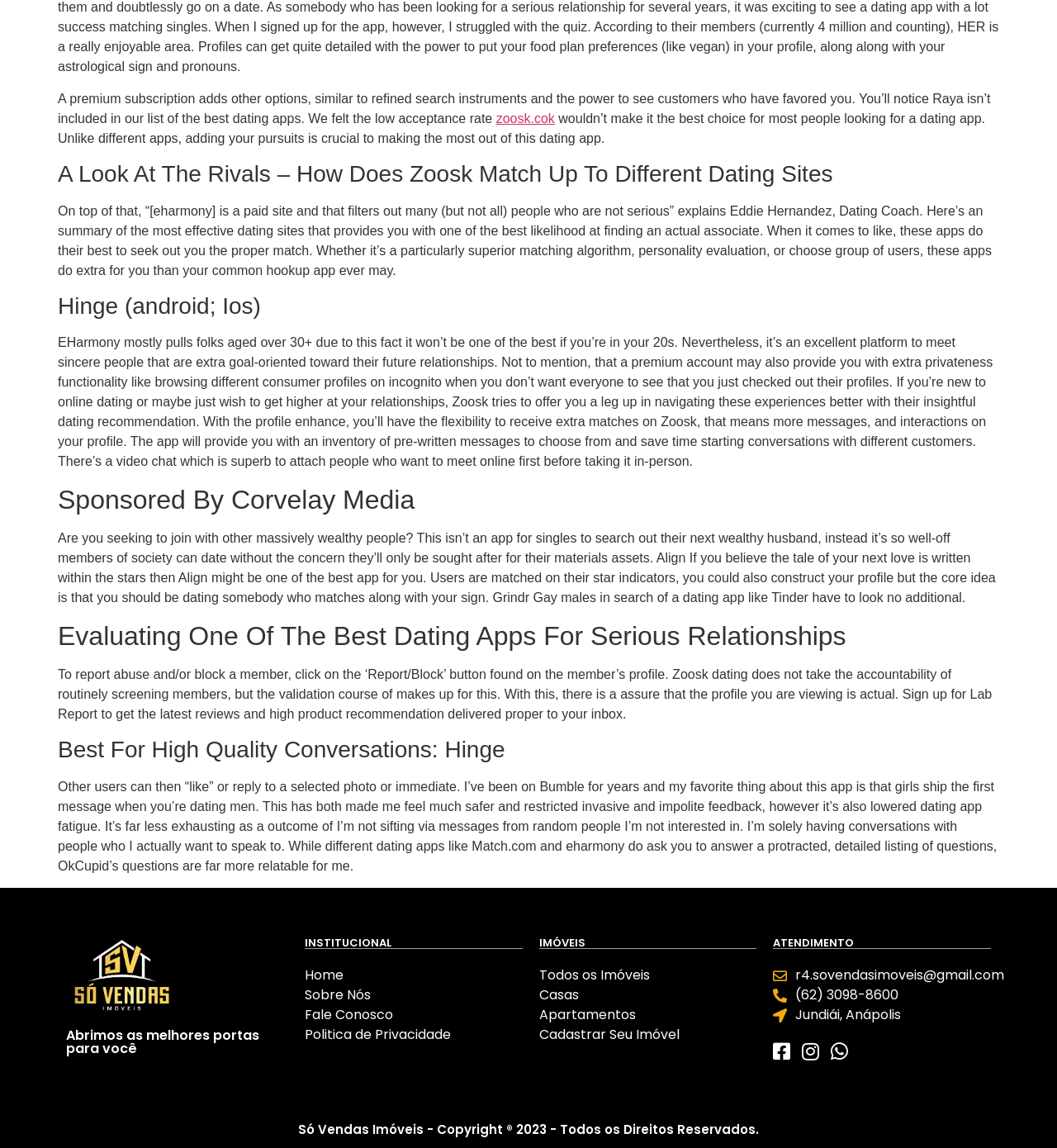Locate the bounding box coordinates of the element that should be clicked to execute the following instruction: "Click the 'zoosk.cok' link".

[0.469, 0.097, 0.525, 0.109]